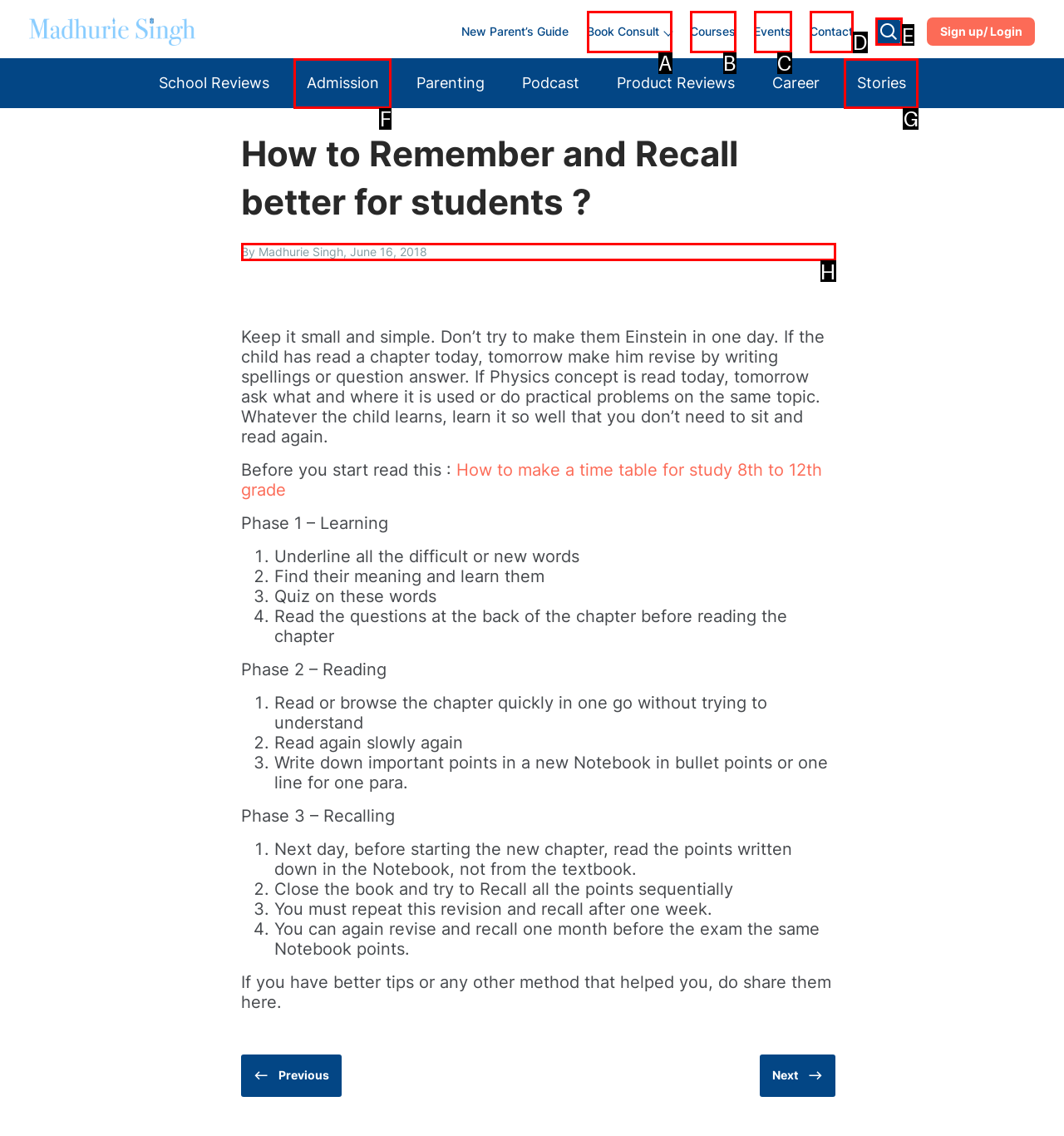Indicate which UI element needs to be clicked to fulfill the task: click the Products link
Answer with the letter of the chosen option from the available choices directly.

None